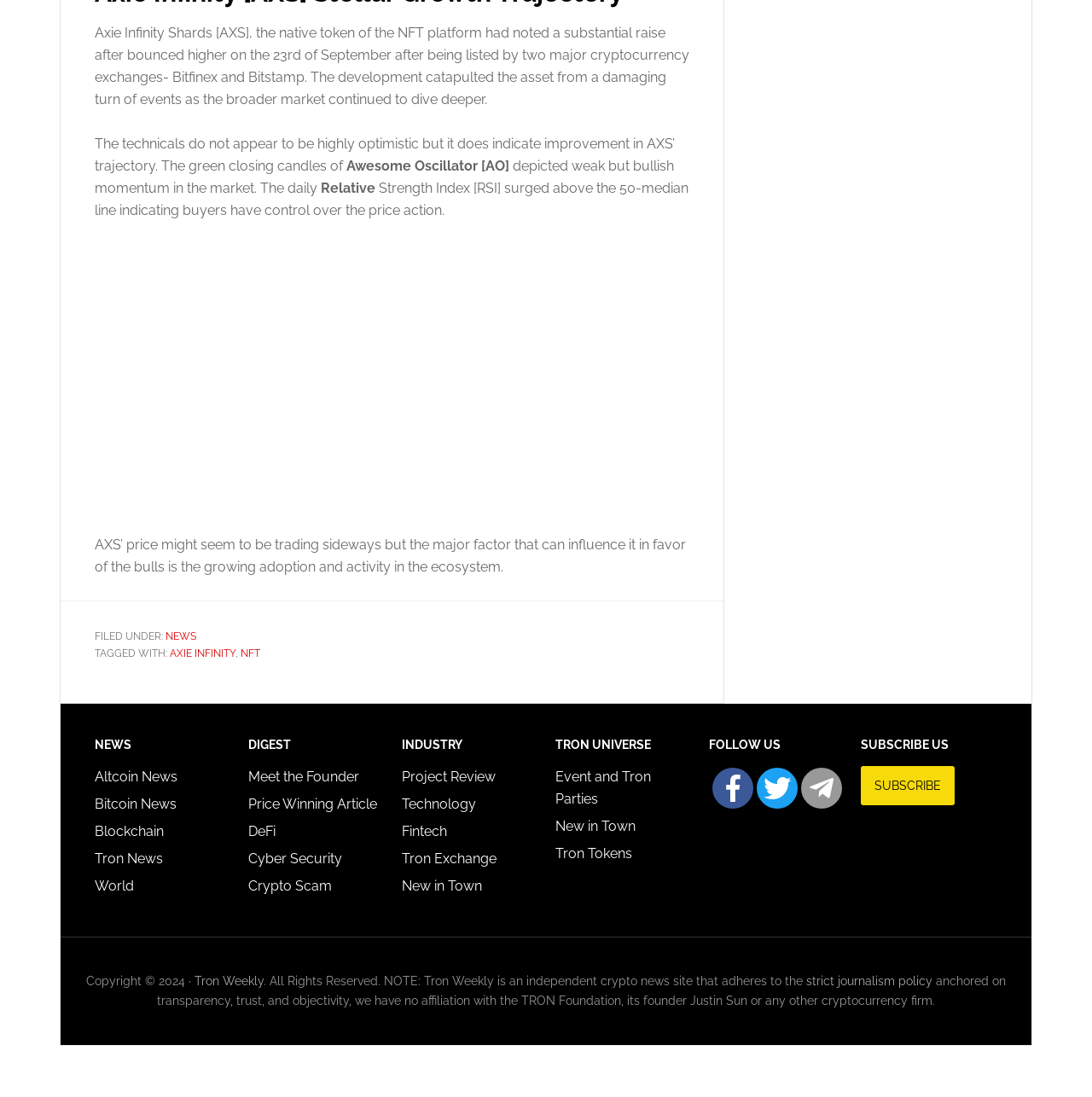Please determine the bounding box coordinates of the area that needs to be clicked to complete this task: 'Subscribe to Tron Weekly'. The coordinates must be four float numbers between 0 and 1, formatted as [left, top, right, bottom].

[0.788, 0.698, 0.874, 0.734]